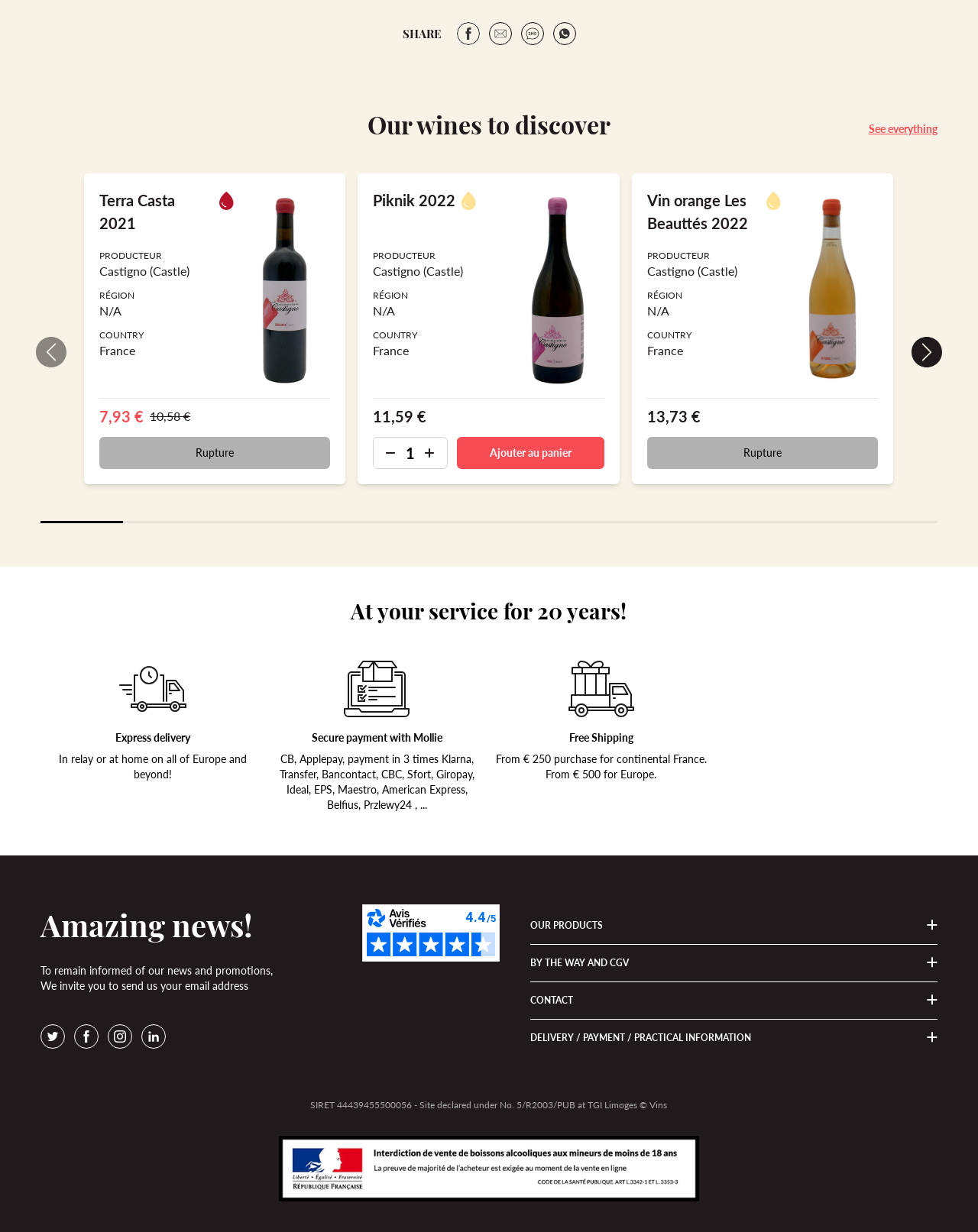Please answer the following question using a single word or phrase: 
How many wines are displayed on the webpage?

3